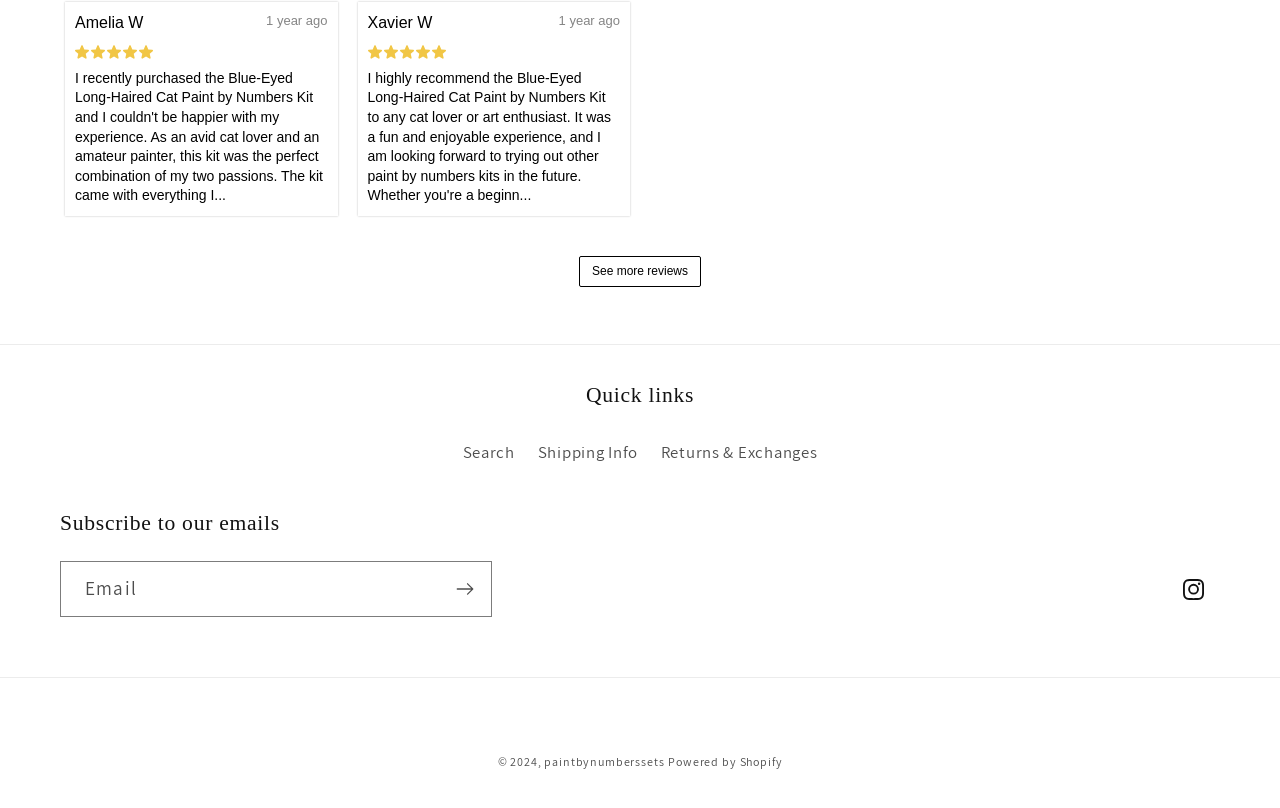What social media platform is linked on the webpage?
Craft a detailed and extensive response to the question.

The link to Instagram is located at the bottom of the webpage, suggesting that the website has a presence on this social media platform and users can visit their Instagram page by clicking on this link.